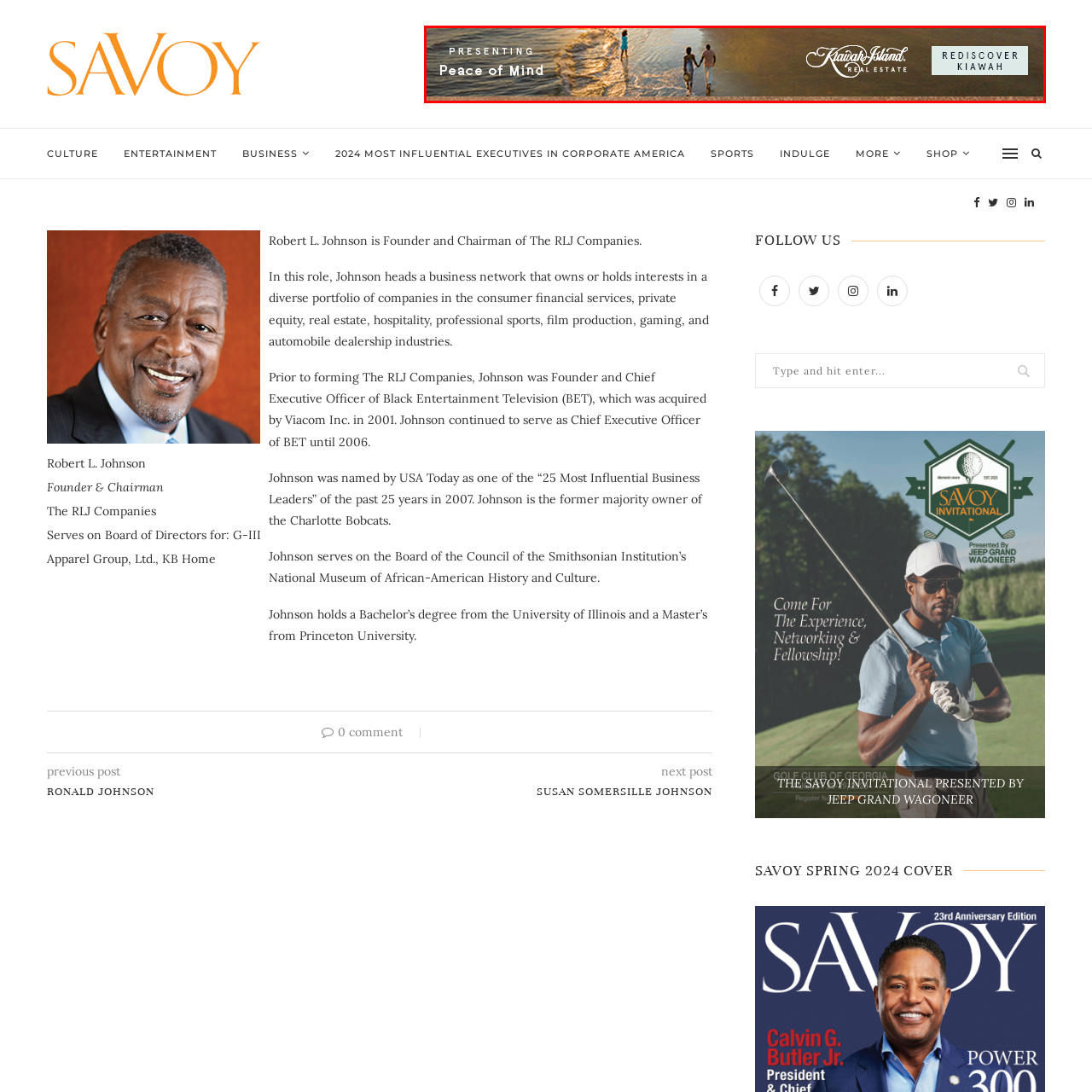Inspect the area within the red bounding box and elaborate on the following question with a detailed answer using the image as your reference: What is the focus of the Kiawah Island real estate branding?

The branding for Kiawah Island real estate suggests a focus on luxury and comfort, inviting viewers to 'REDISCOVER KIAWAH', which implies a high-end and comfortable lifestyle.